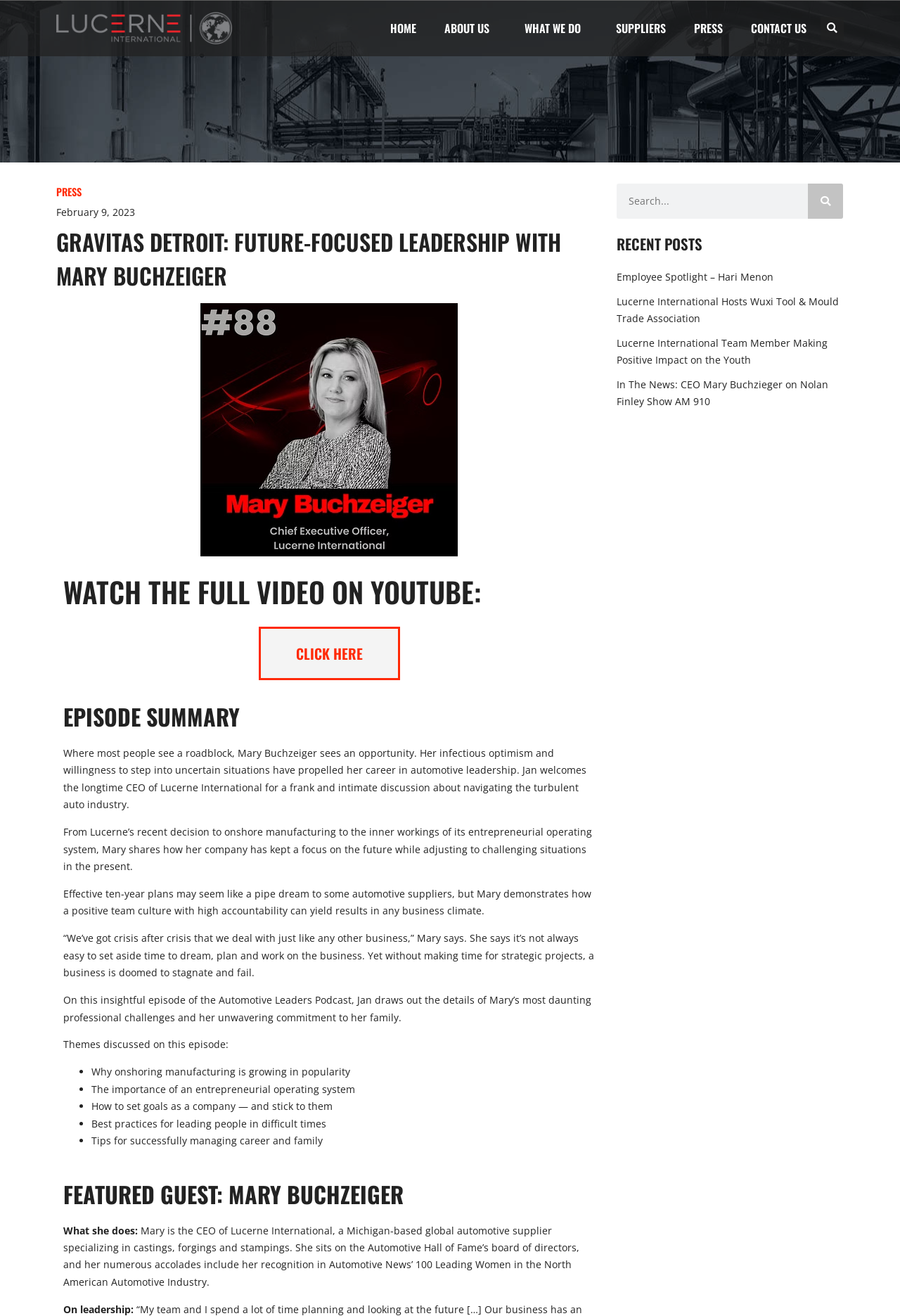Identify the bounding box coordinates of the part that should be clicked to carry out this instruction: "Check recent posts".

[0.685, 0.177, 0.937, 0.194]